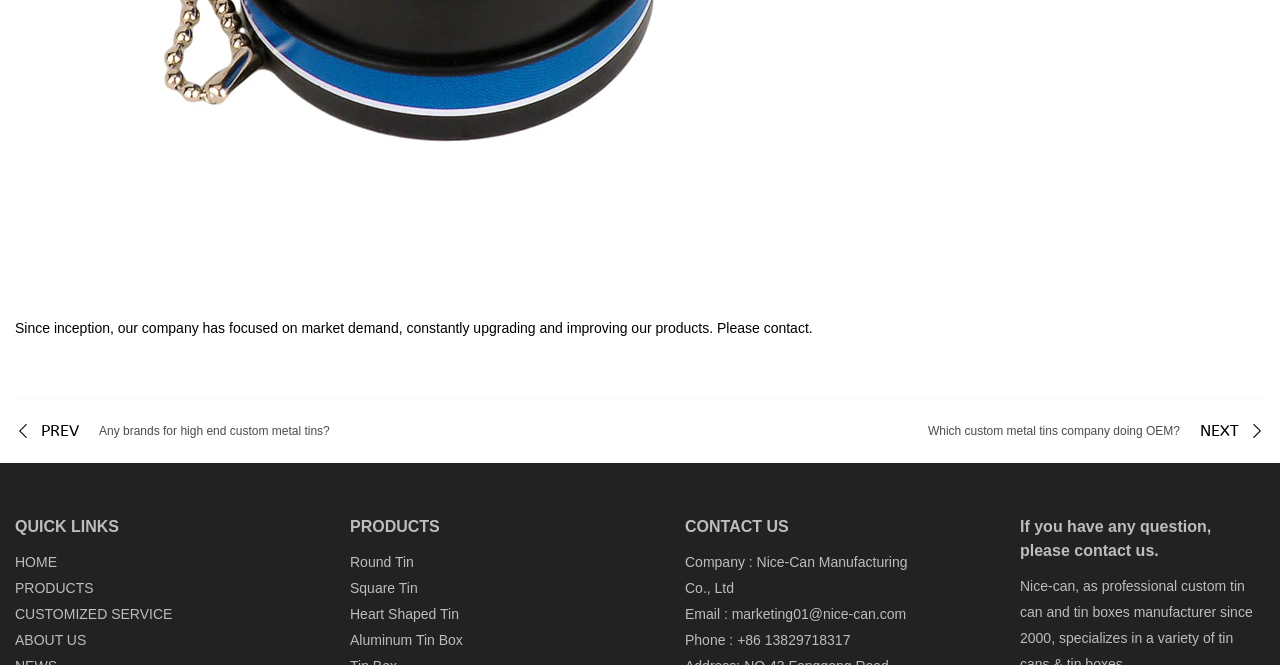Determine the bounding box coordinates for the area you should click to complete the following instruction: "Click on the 'HOME' link".

[0.012, 0.833, 0.045, 0.857]